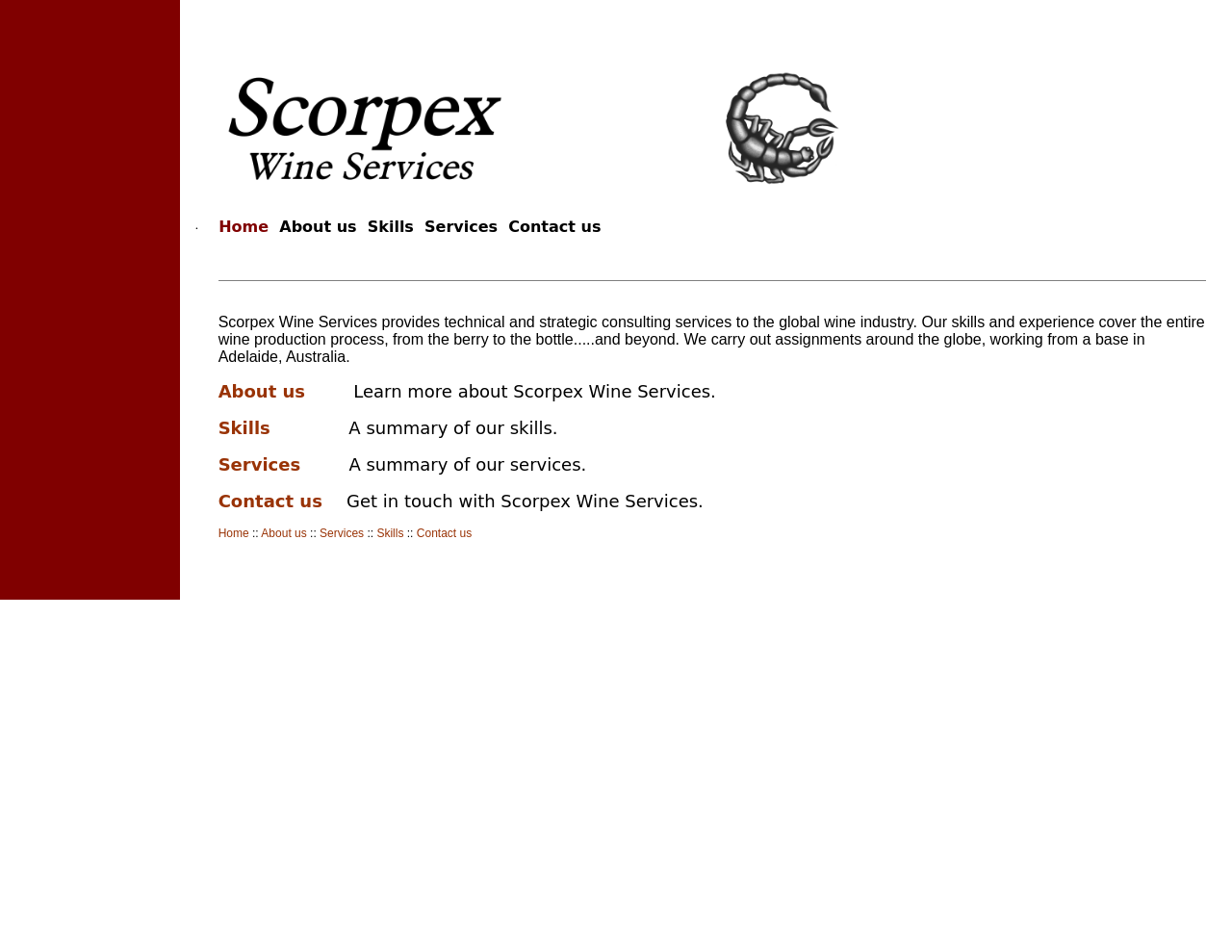Based on the image, give a detailed response to the question: Where is Scorpex Wine Services based?

The location of Scorpex Wine Services can be found in the main content area of the webpage, where it is stated that the company carries out assignments around the globe, working from a base in Adelaide, Australia.